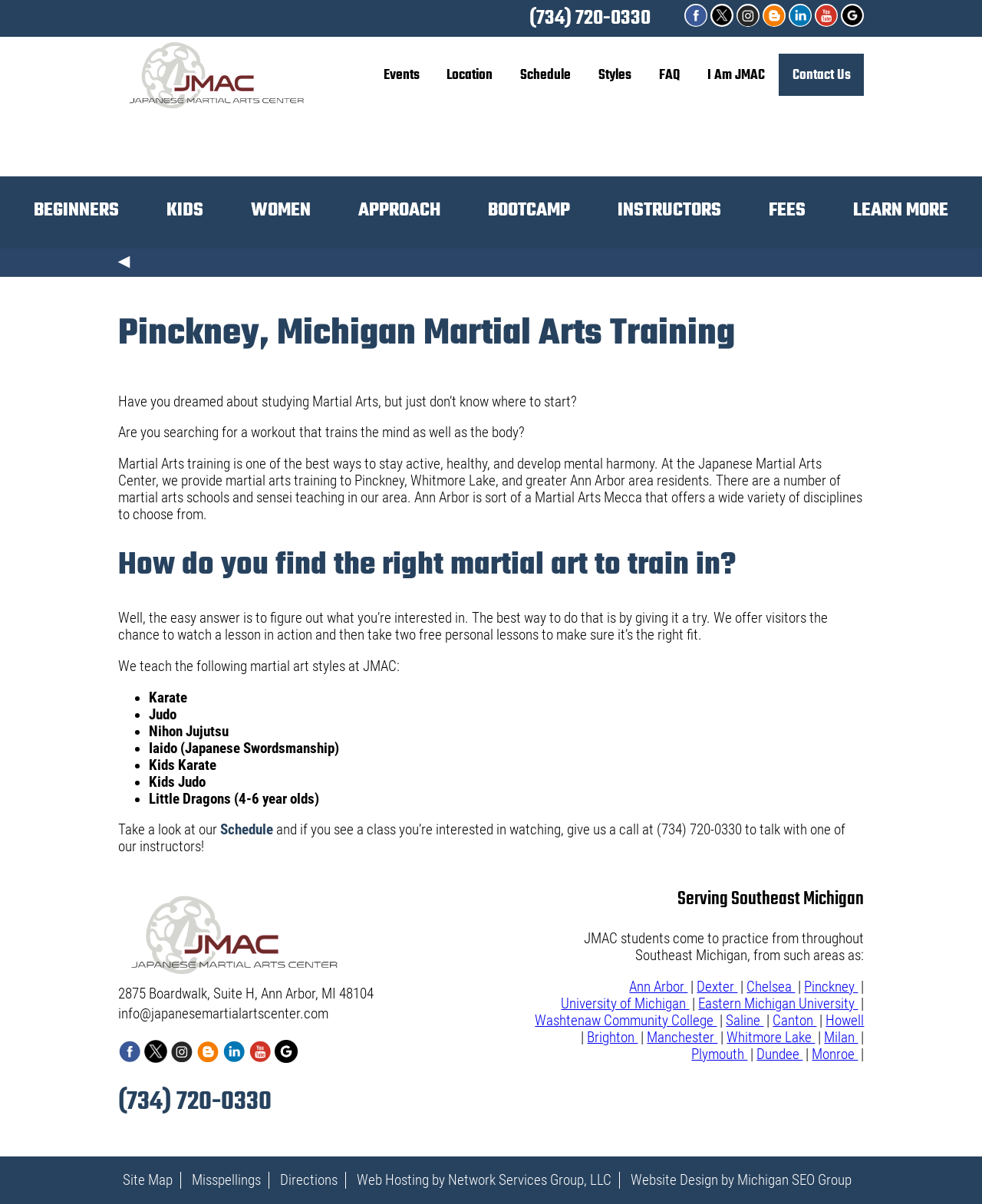Show me the bounding box coordinates of the clickable region to achieve the task as per the instruction: "Click on Home".

None